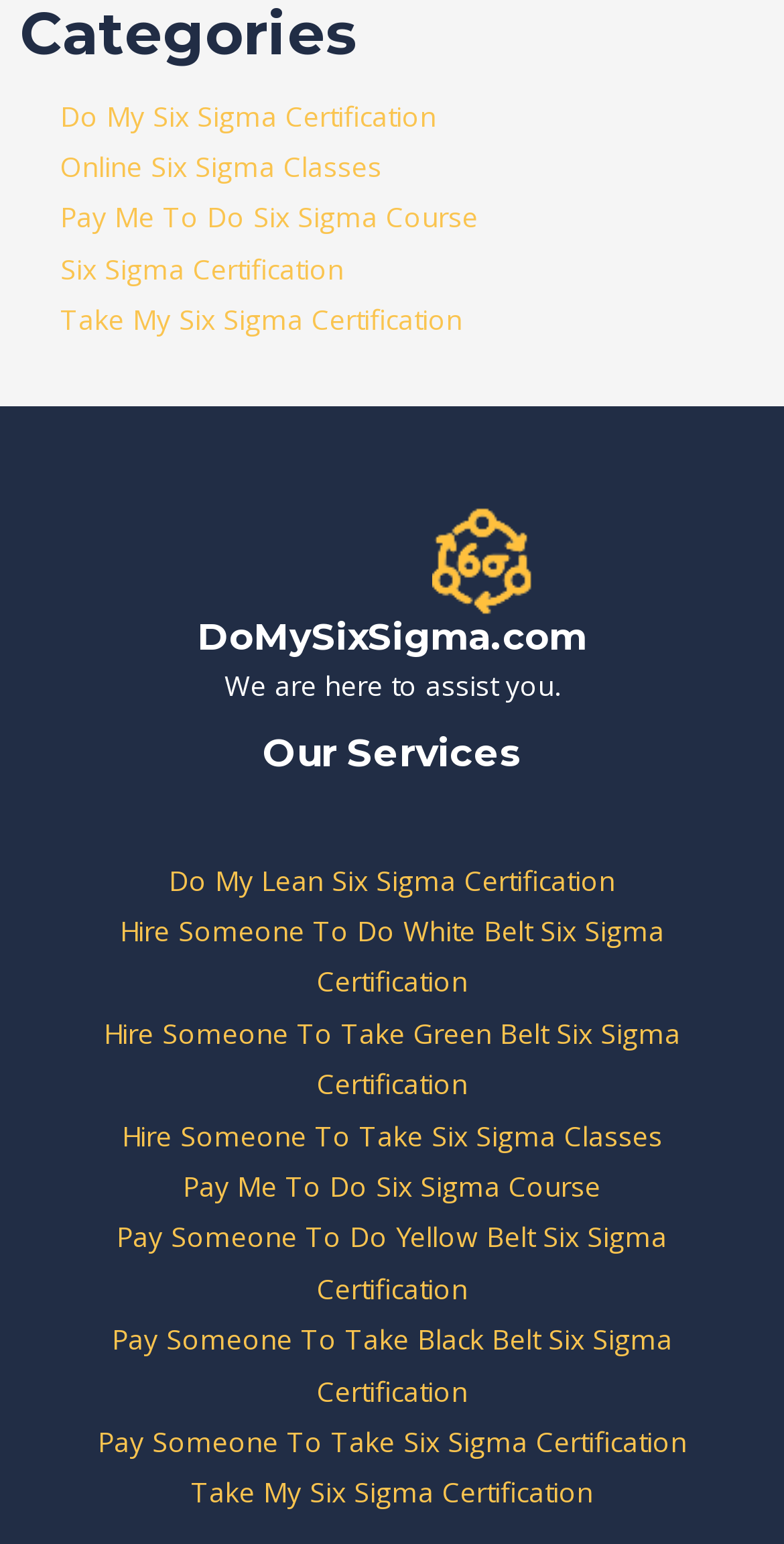Please indicate the bounding box coordinates for the clickable area to complete the following task: "Take 'Six Sigma Certification'". The coordinates should be specified as four float numbers between 0 and 1, i.e., [left, top, right, bottom].

[0.077, 0.161, 0.438, 0.186]